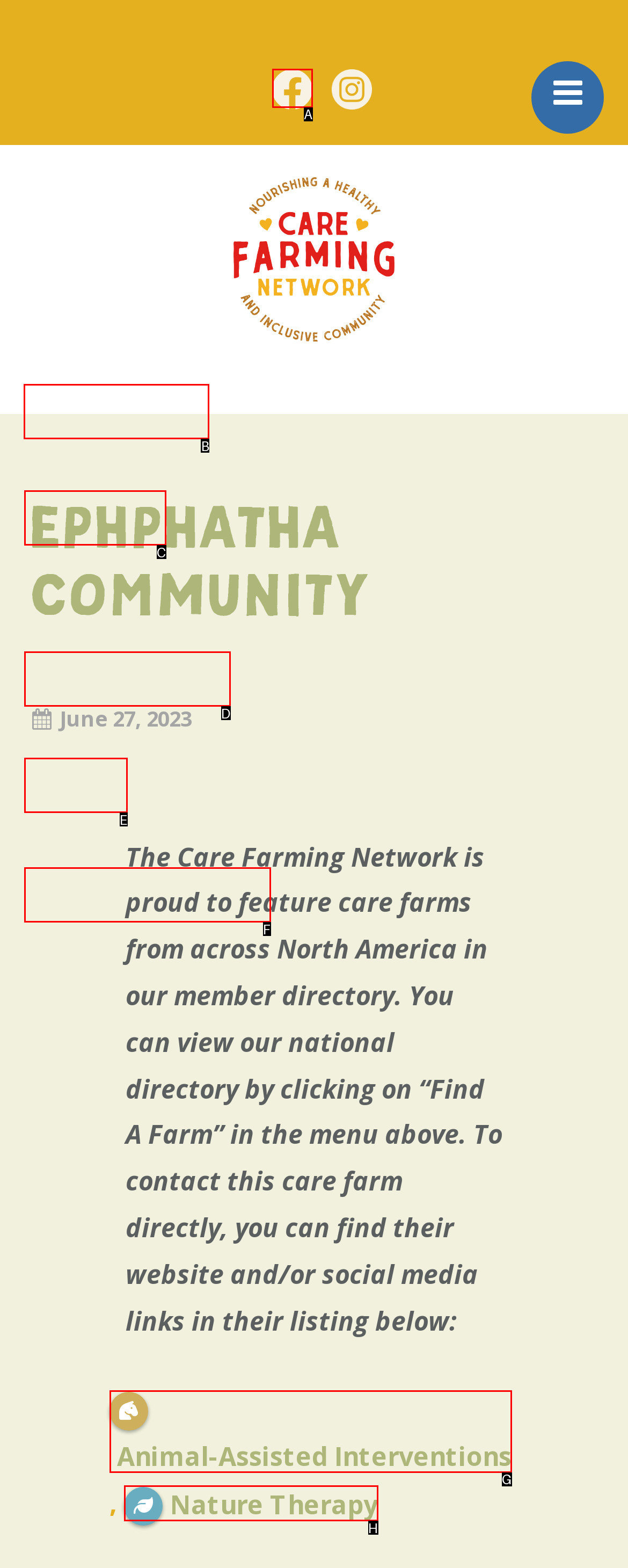Which option should you click on to fulfill this task: Visit the About Us page? Answer with the letter of the correct choice.

B